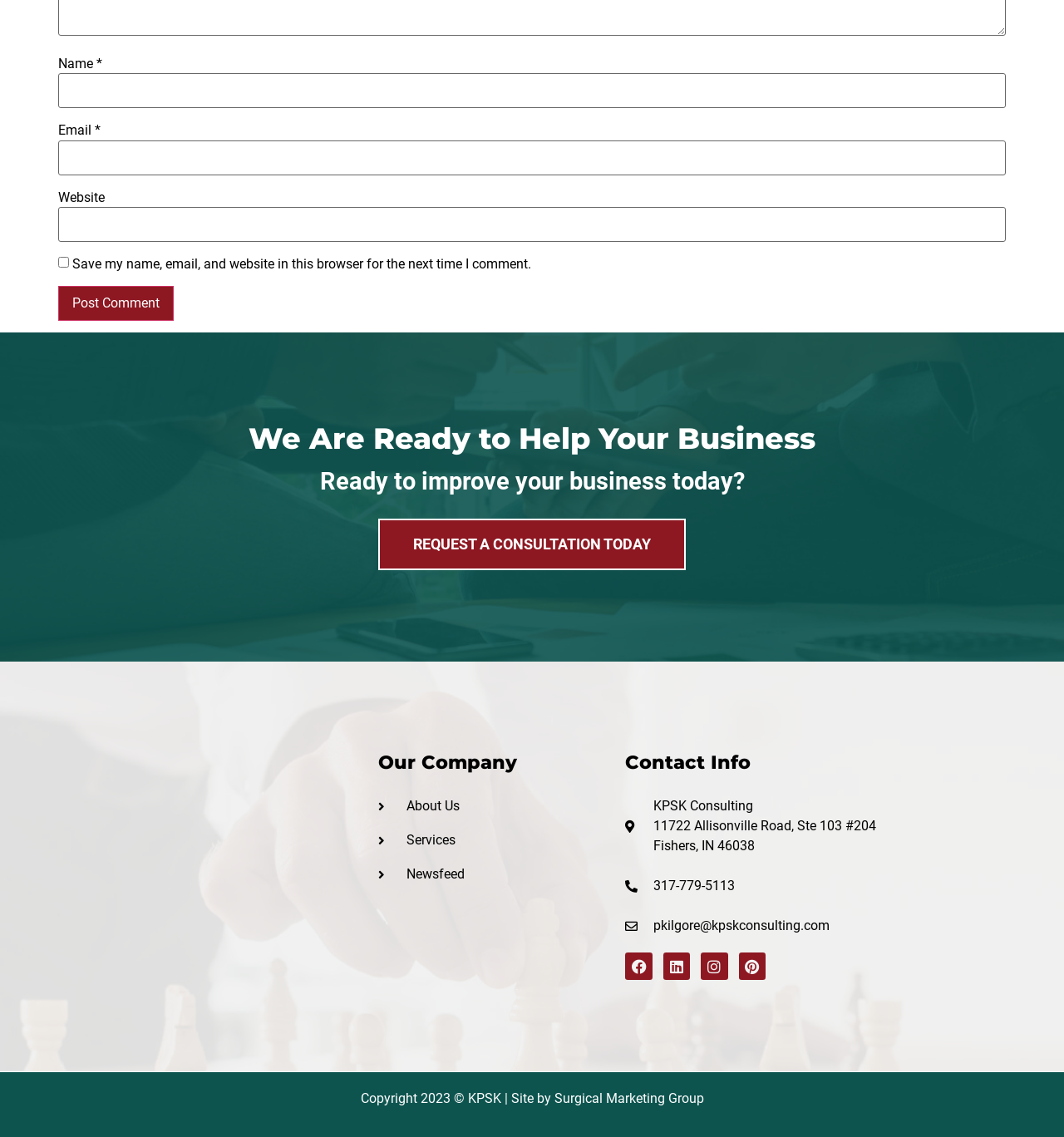Bounding box coordinates are to be given in the format (top-left x, top-left y, bottom-right x, bottom-right y). All values must be floating point numbers between 0 and 1. Provide the bounding box coordinate for the UI element described as: About Us

[0.355, 0.701, 0.572, 0.718]